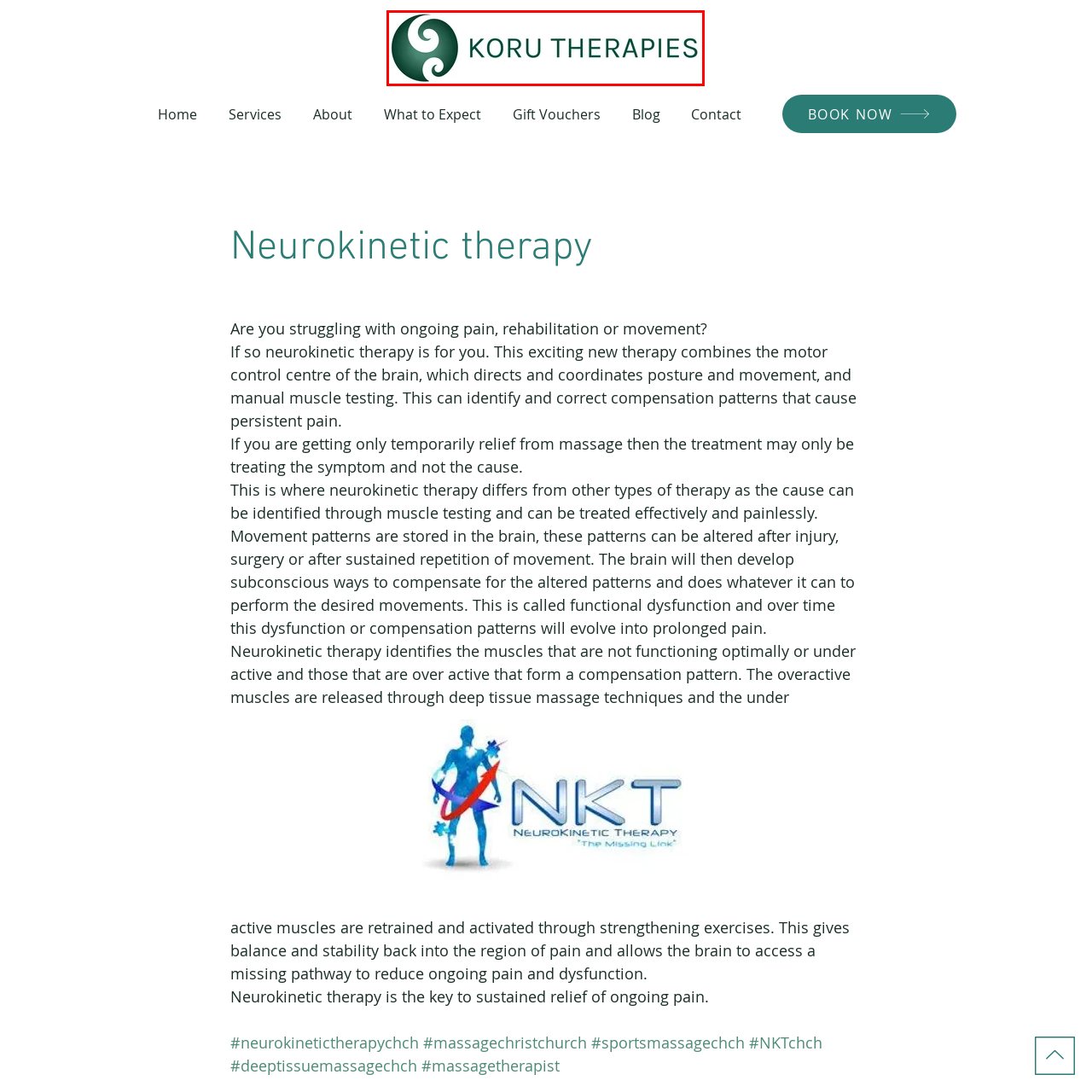Create a thorough description of the image portion outlined in red.

The logo of Koru Therapies features a distinctive design that embodies the essence of the brand. It prominently displays the text "KORU THERAPIES" in a sleek, modern font, complemented by a stylized motif that symbolizes growth and renewal, reminiscent of the koru plant, which is significant in Māori culture. This logo reflects the services offered by Koru Therapies, which include massage therapy, neurokinetic movement therapy, and dry needling, situated in Redcliffs, Christchurch. The elegant color scheme enhances the professional and therapeutic nature of the brand, making it easily recognizable to clients seeking relief from pain and movement issues.